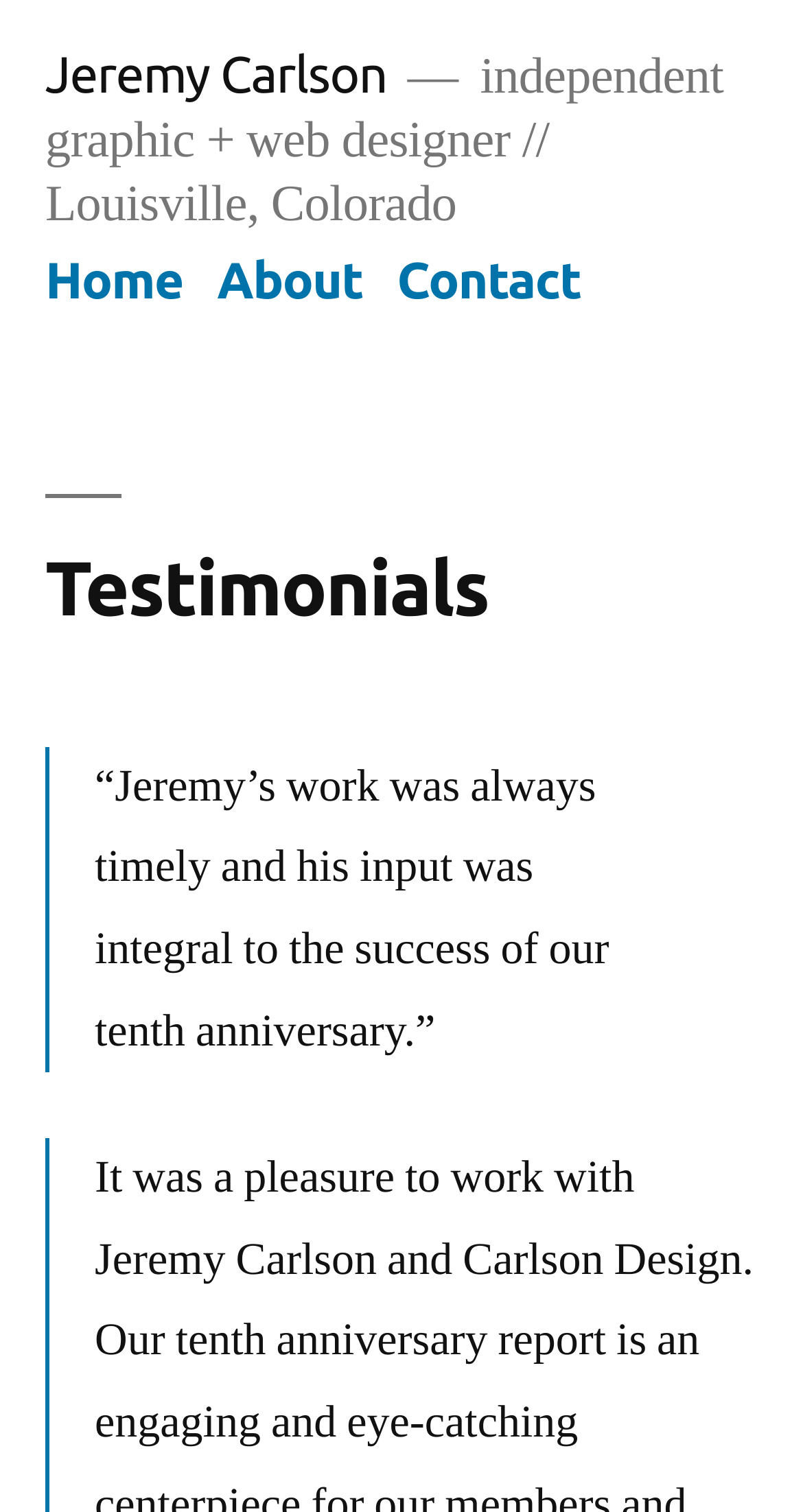Please give a succinct answer using a single word or phrase:
What is the purpose of the webpage?

To display testimonials